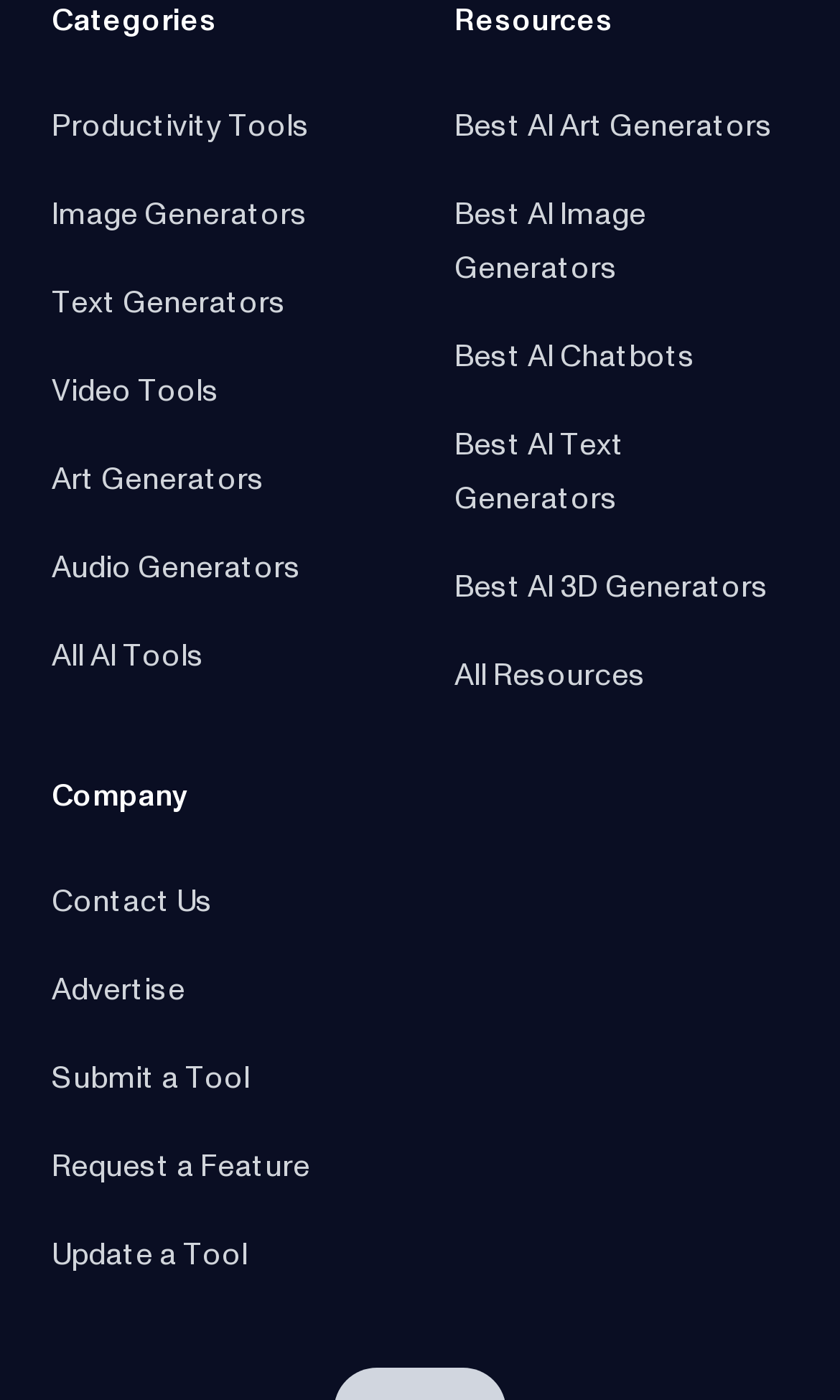Bounding box coordinates must be specified in the format (top-left x, top-left y, bottom-right x, bottom-right y). All values should be floating point numbers between 0 and 1. What are the bounding box coordinates of the UI element described as: Contact Us

[0.062, 0.634, 0.254, 0.656]